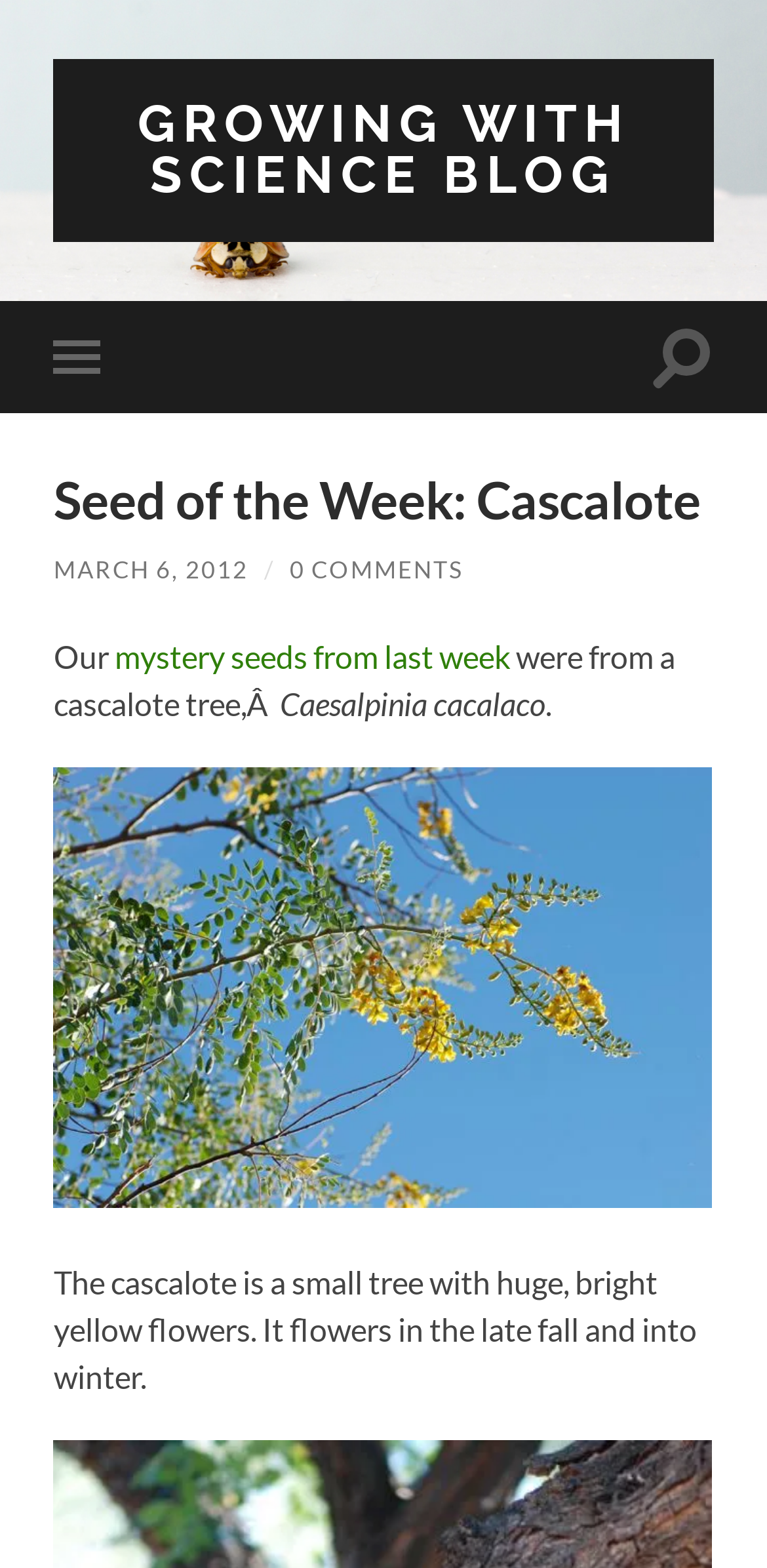Specify the bounding box coordinates for the region that must be clicked to perform the given instruction: "Read the 'Seed of the Week: Cascalote' heading".

[0.07, 0.3, 0.93, 0.339]